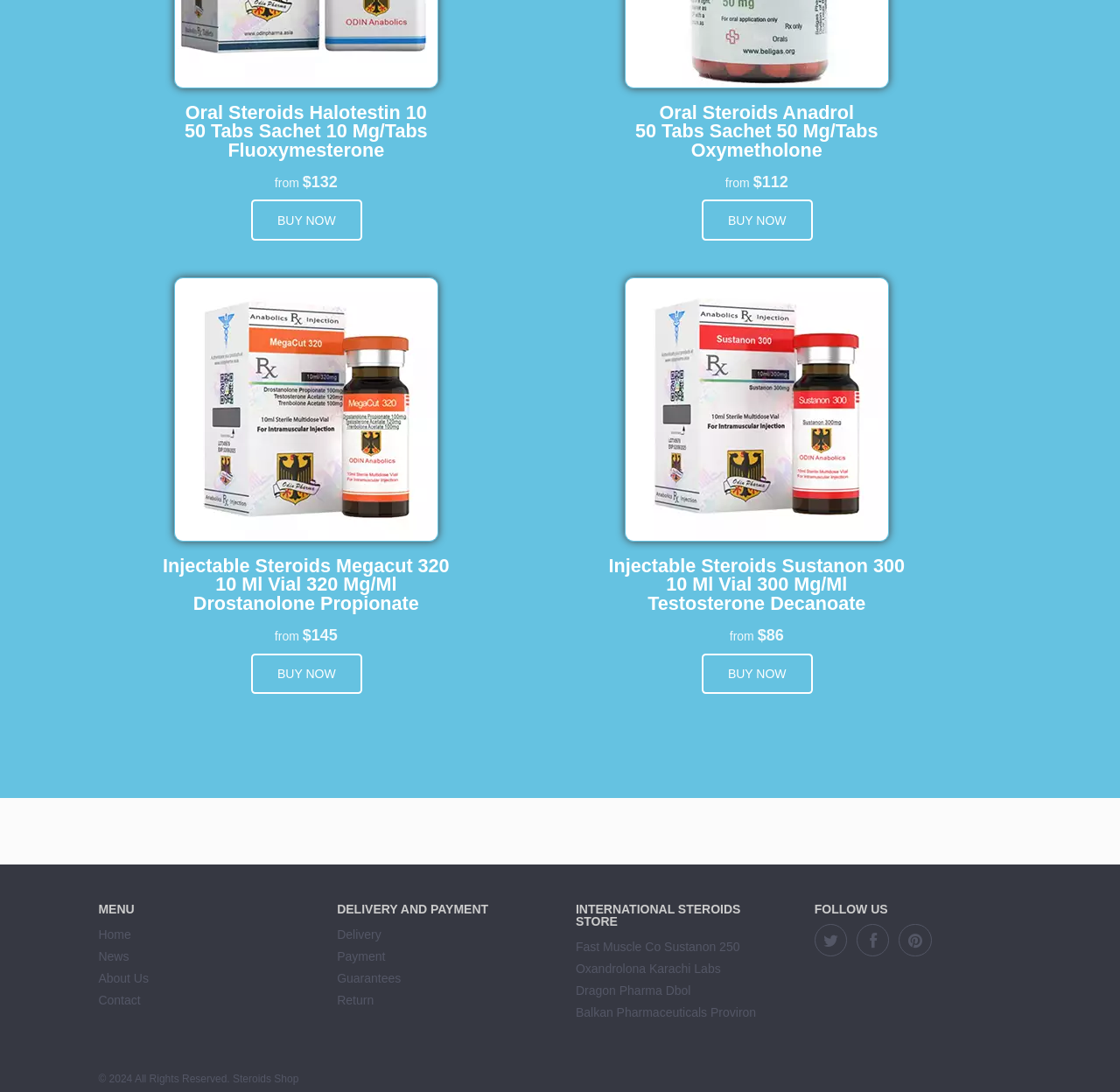Could you find the bounding box coordinates of the clickable area to complete this instruction: "Go to Home page"?

[0.088, 0.849, 0.117, 0.862]